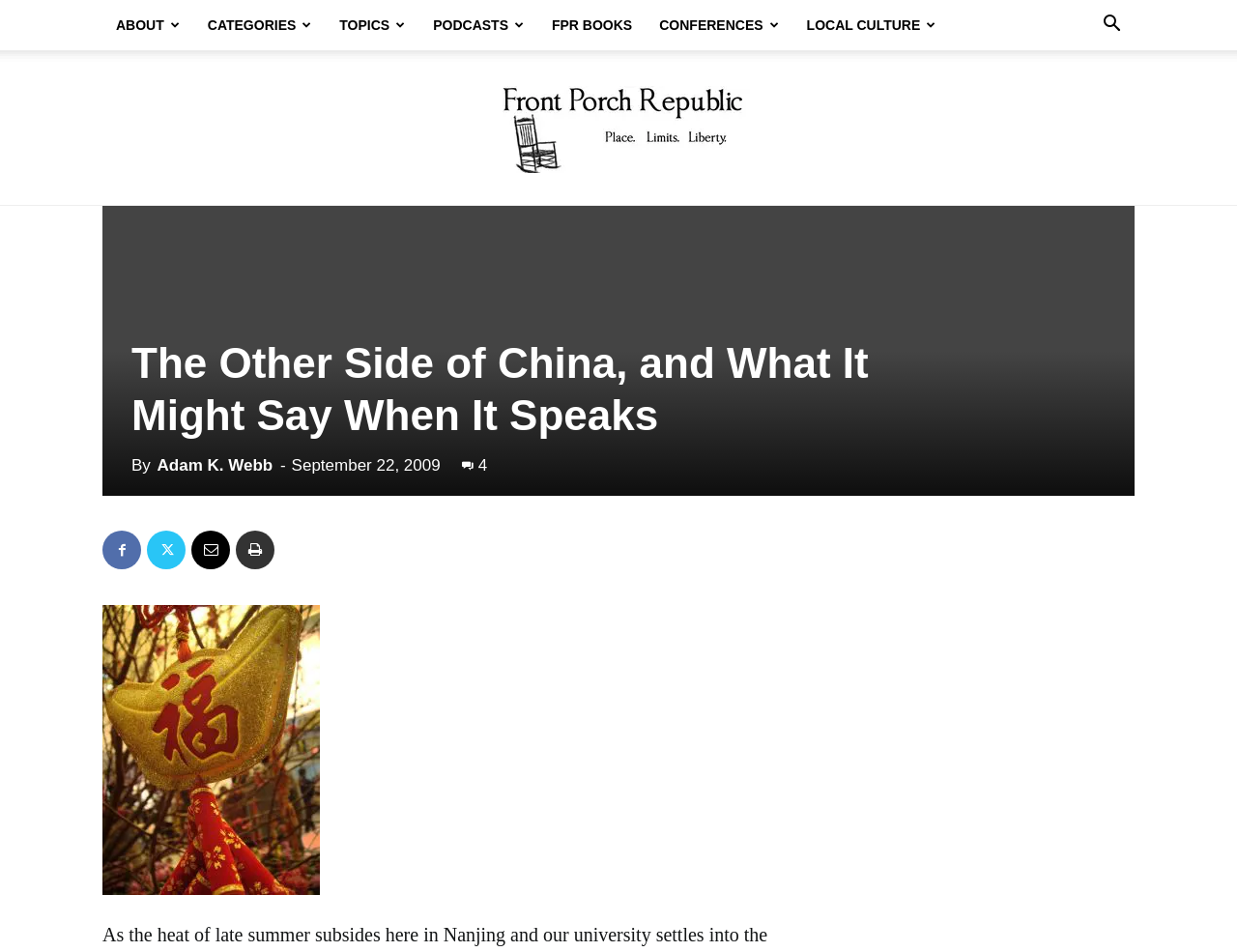Create an in-depth description of the webpage, covering main sections.

The webpage appears to be an article page from the Front Porch Republic website. At the top, there is a navigation menu with several links, including "ABOUT", "CATEGORIES", "TOPICS", "PODCASTS", "FPR BOOKS", "CONFERENCES", and "LOCAL CULTURE", all aligned horizontally. To the right of these links is a search button labeled "Search".

Below the navigation menu, there is a logo image of Front Porch Republic, which is a link to the website's homepage. Underneath the logo, there is a header section with a heading that reads "The Other Side of China, and What It Might Say When It Speaks". The author's name, "Adam K. Webb", is displayed below the heading, along with the publication date, "September 22, 2009". There are also several social media links, including Facebook, Twitter, LinkedIn, and Email, positioned to the right of the author's name.

The article's content is not explicitly described in the accessibility tree, but based on the meta description, it appears to be about the annual "Golden Week" holiday in early October in Nanjing, China.